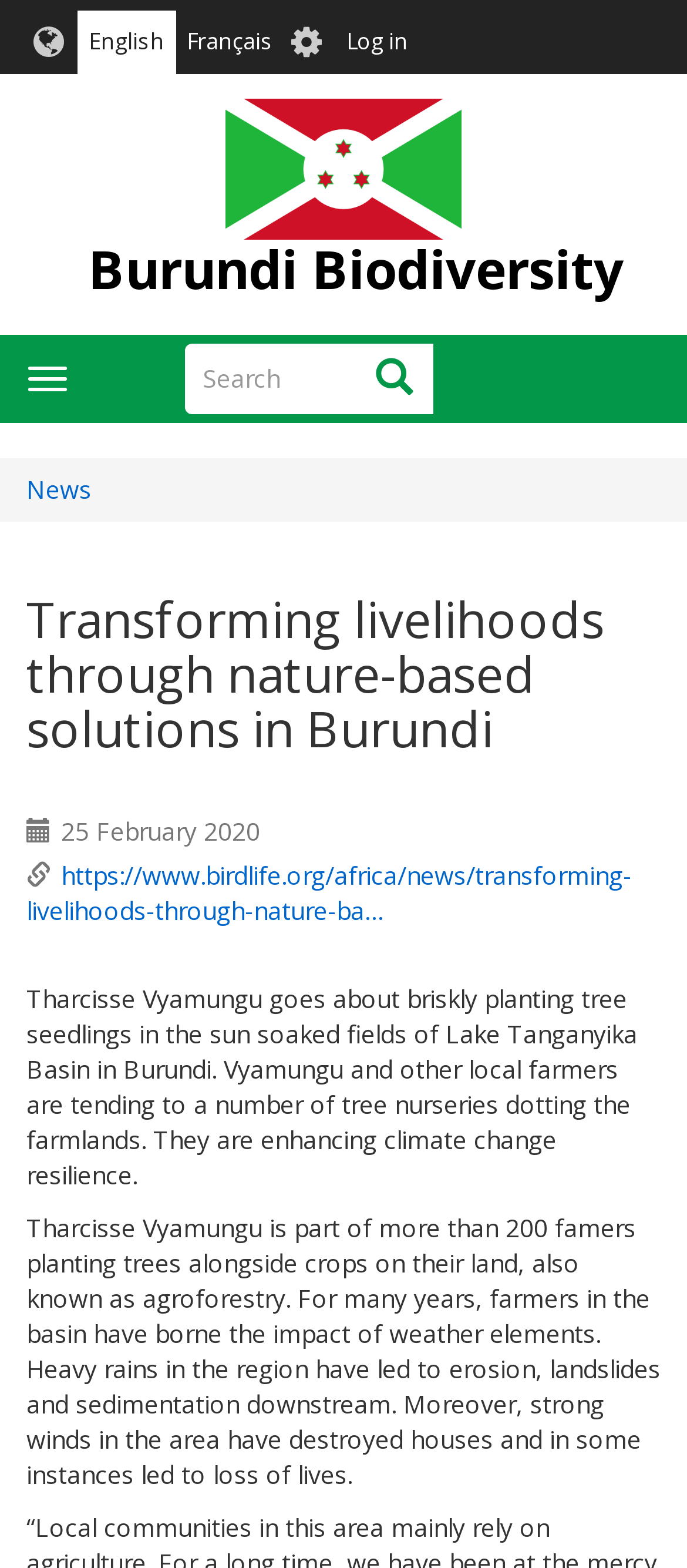Identify the bounding box for the UI element described as: "parent_node: Burundi Biodiversity title="Home"". The coordinates should be four float numbers between 0 and 1, i.e., [left, top, right, bottom].

[0.329, 0.063, 0.671, 0.153]